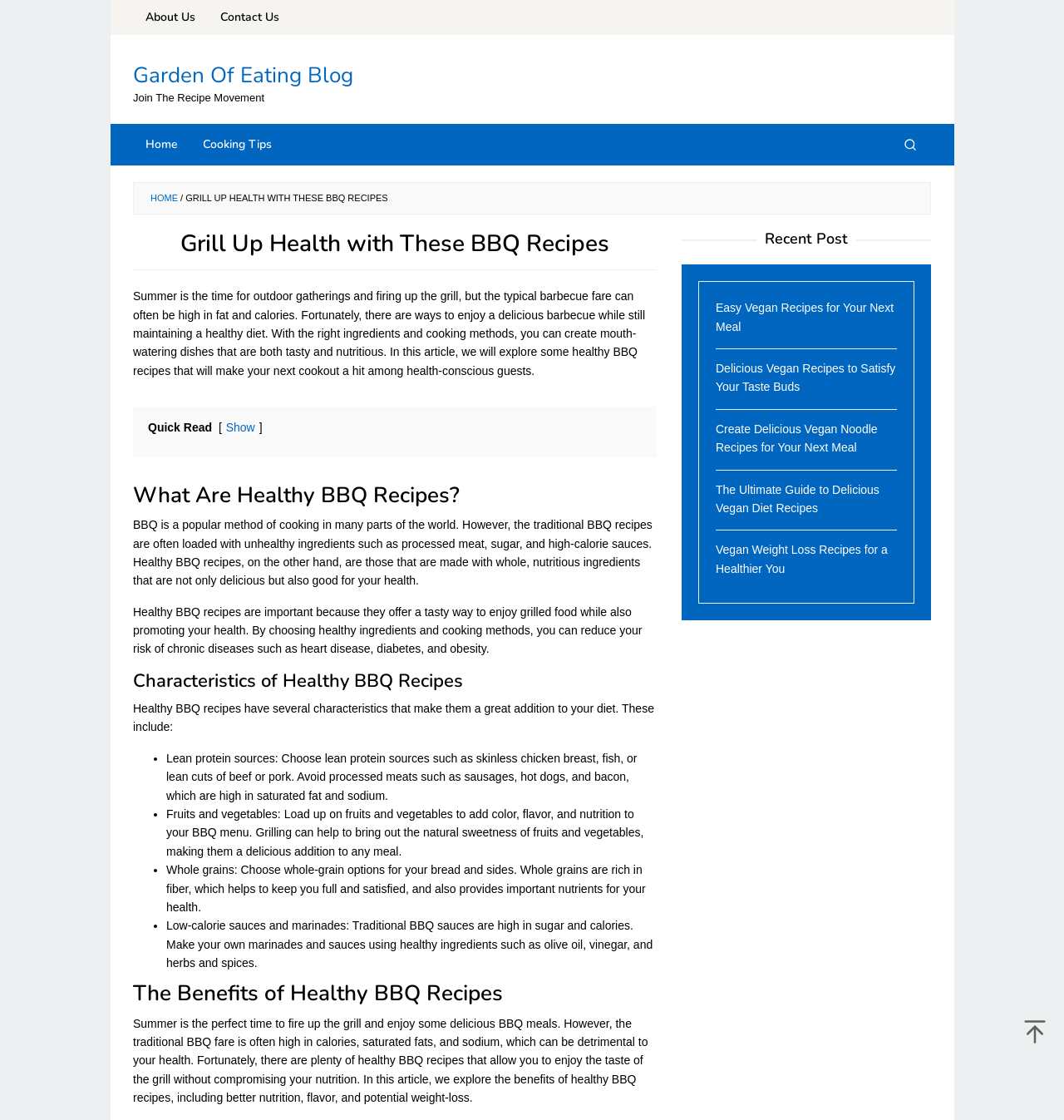Provide a brief response to the question below using a single word or phrase: 
Is the webpage part of a blog?

Yes